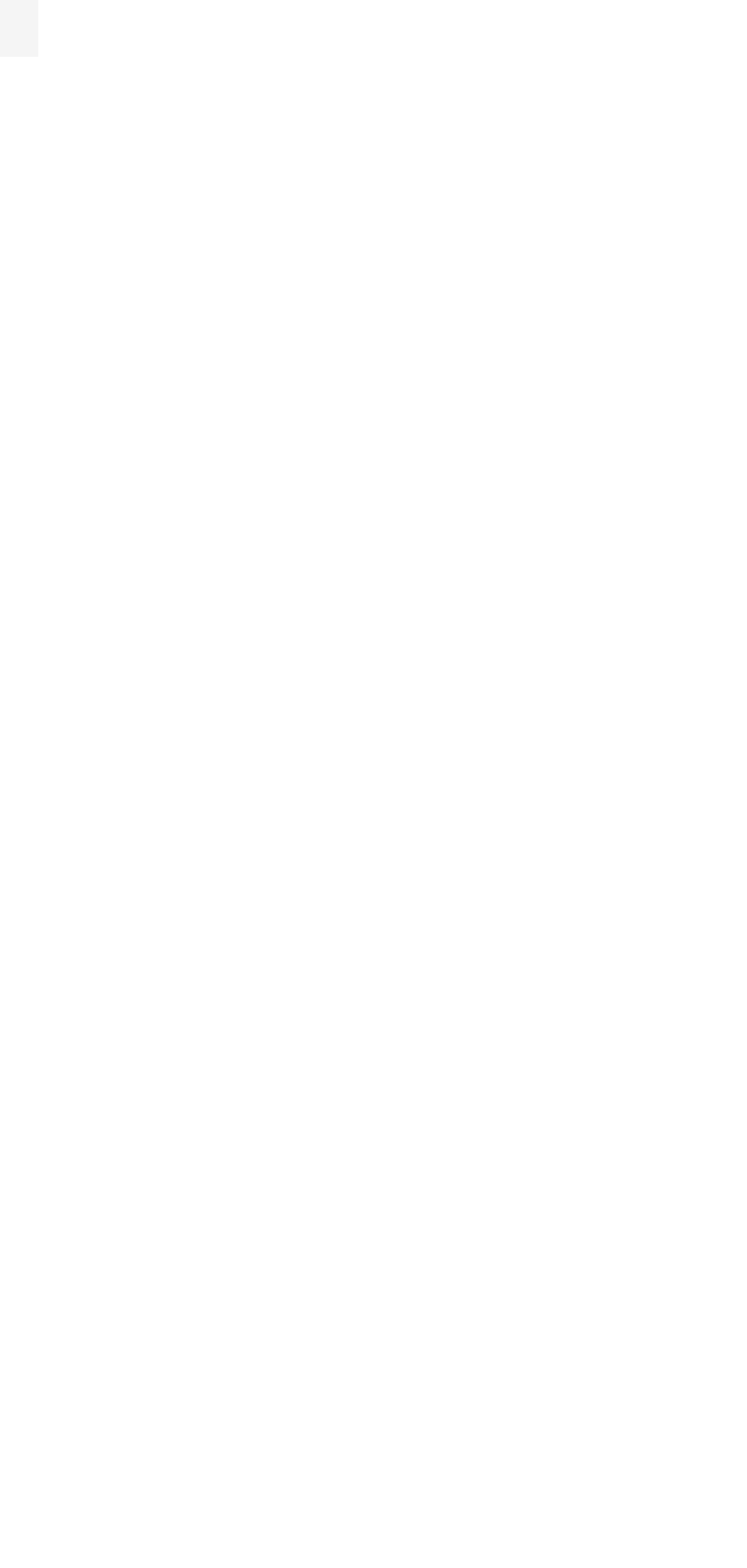Using the description: "SEE MORE JOBS", determine the UI element's bounding box coordinates. Ensure the coordinates are in the format of four float numbers between 0 and 1, i.e., [left, top, right, bottom].

[0.05, 0.592, 0.95, 0.663]